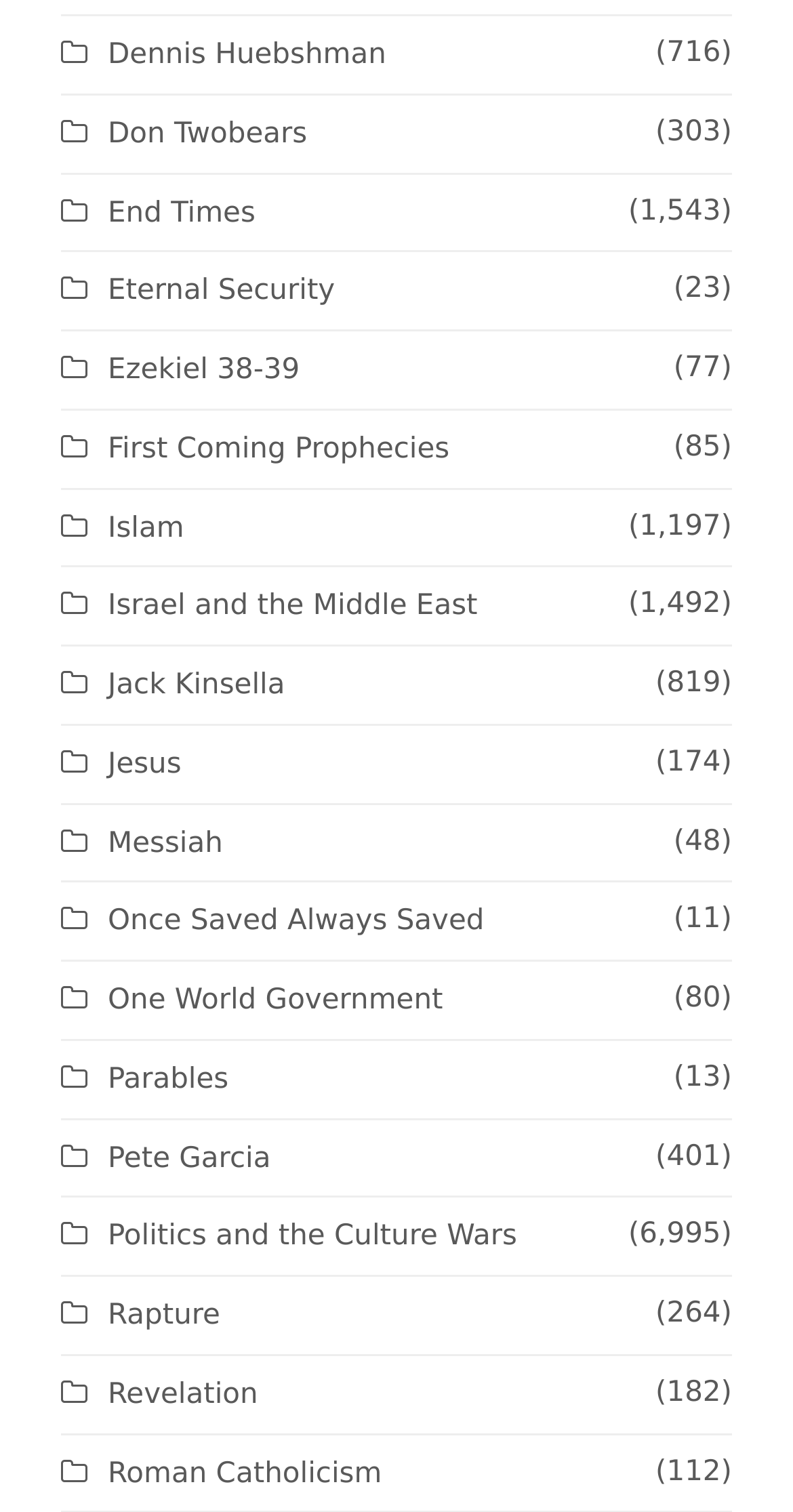How many links are on this webpage?
Using the image, provide a concise answer in one word or a short phrase.

36